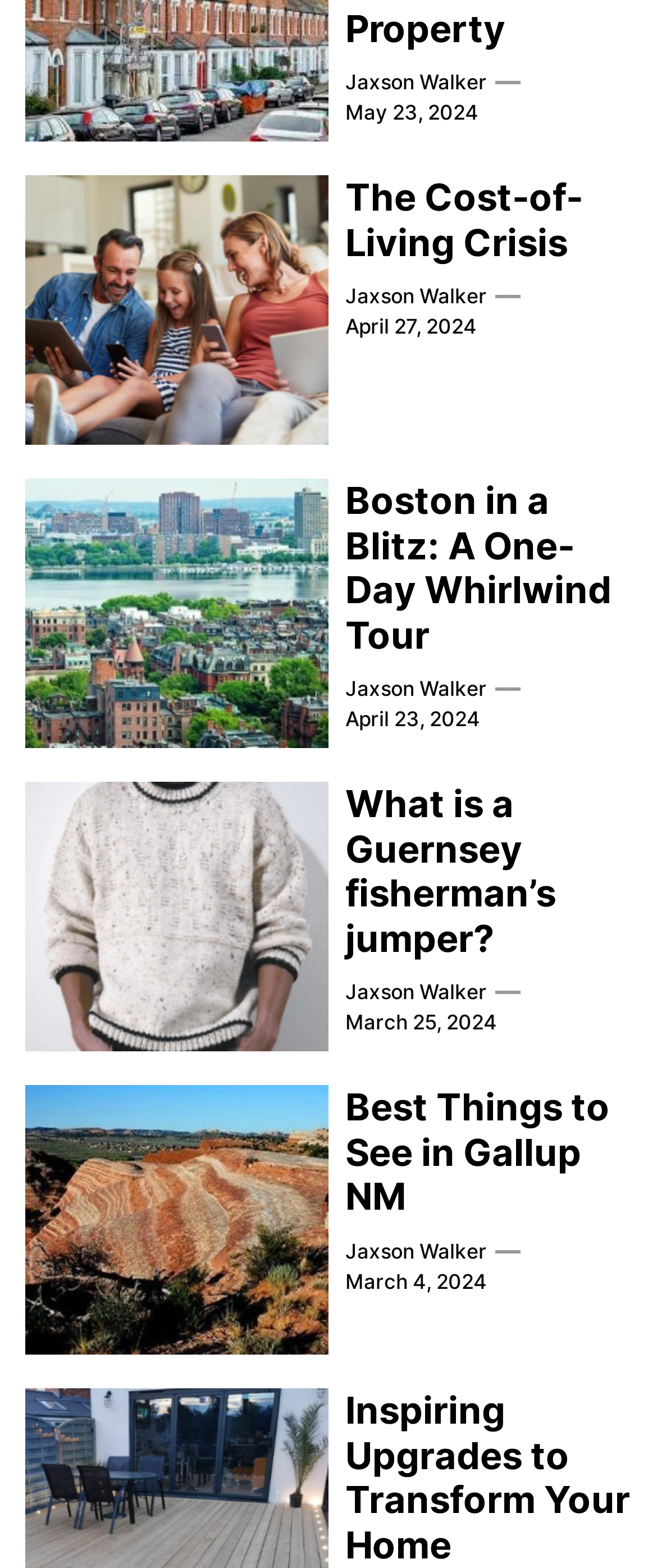Could you locate the bounding box coordinates for the section that should be clicked to accomplish this task: "learn about What is a Guernsey fisherman’s jumper?".

[0.526, 0.499, 0.962, 0.612]